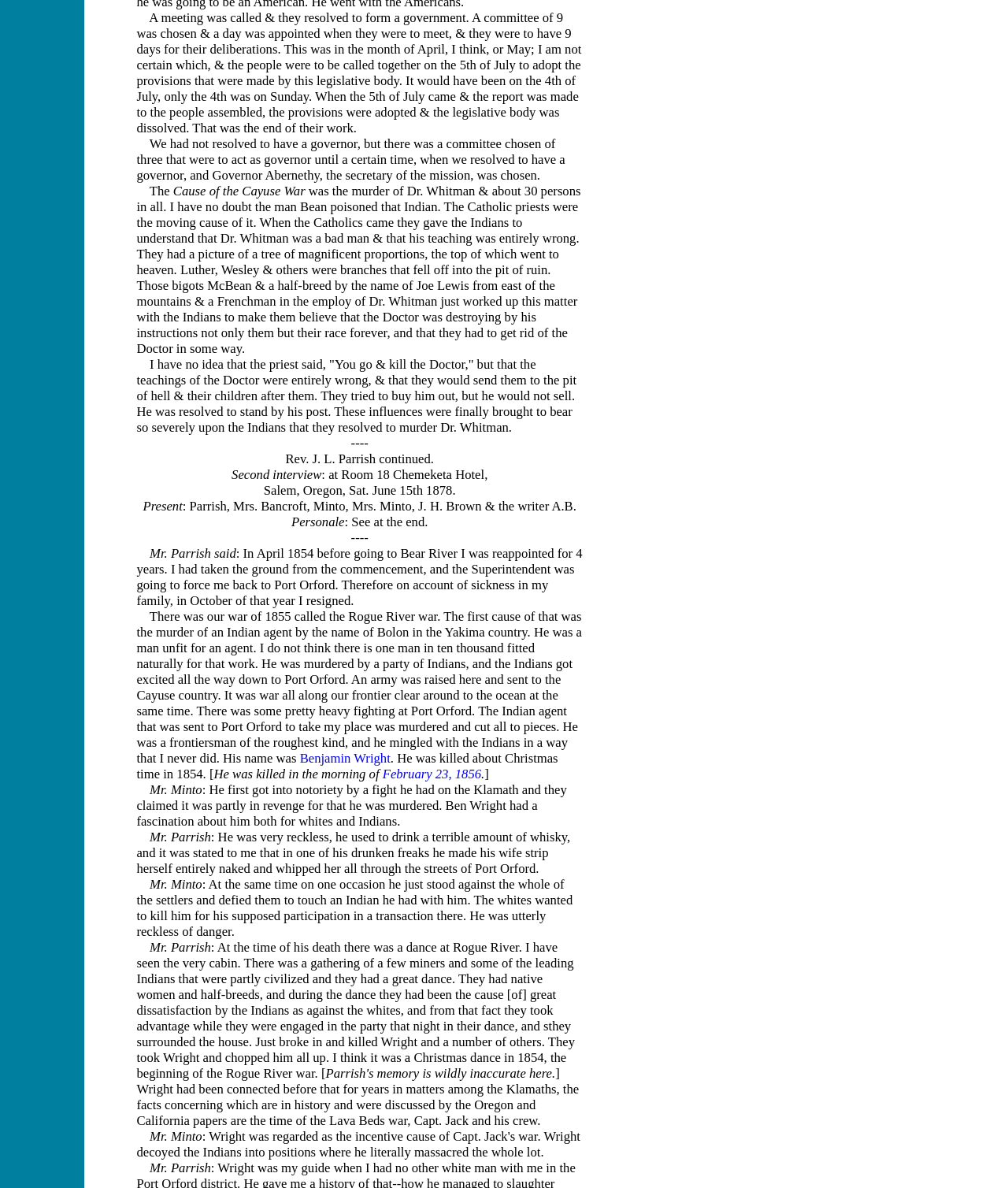What was the name of the hotel where the second interview took place?
Please give a detailed and thorough answer to the question, covering all relevant points.

According to the text, the second interview took place at Room 18 of the Chemeketa Hotel in Salem, Oregon, on Saturday, June 15th, 1878.